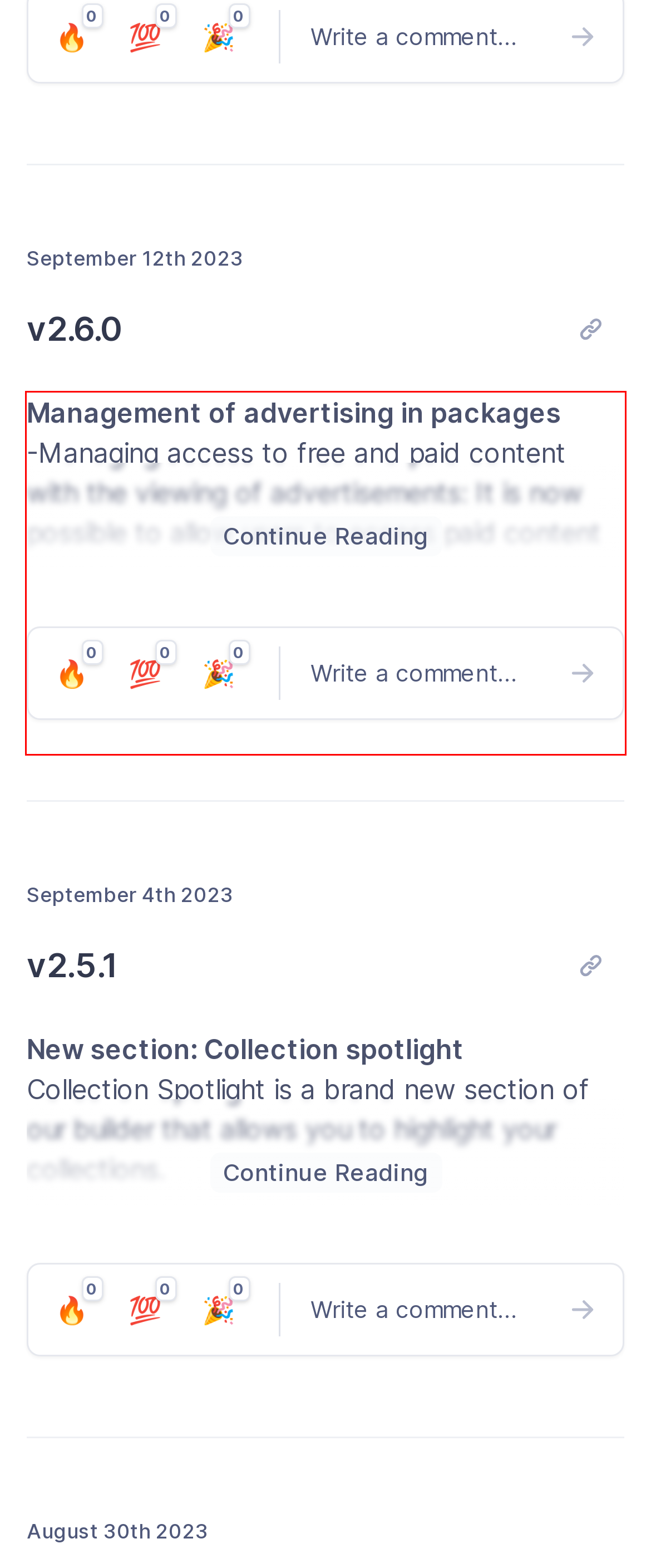Examine the webpage screenshot and use OCR to obtain the text inside the red bounding box.

Management of advertising in packages -Managing access to free and paid content with the viewing of advertisements: It is now possible to allow users to access paid content upon viewing advertisements. -Exclusion of advertising with purchase of a package: -Users who purchase a premium package will be exempt from viewing advertisements.